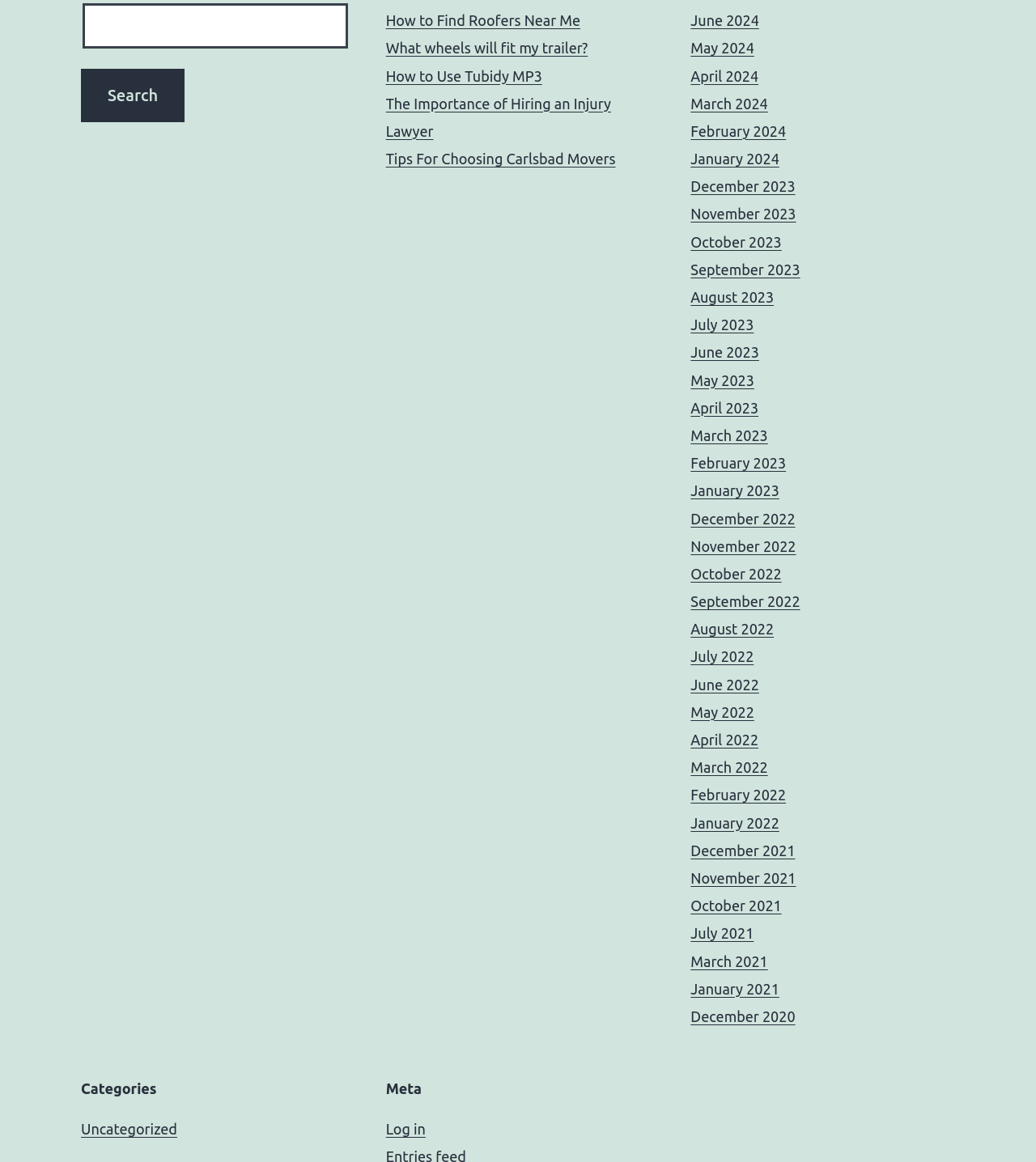Locate the bounding box coordinates of the clickable area needed to fulfill the instruction: "Log in to the website".

[0.372, 0.965, 0.411, 0.979]